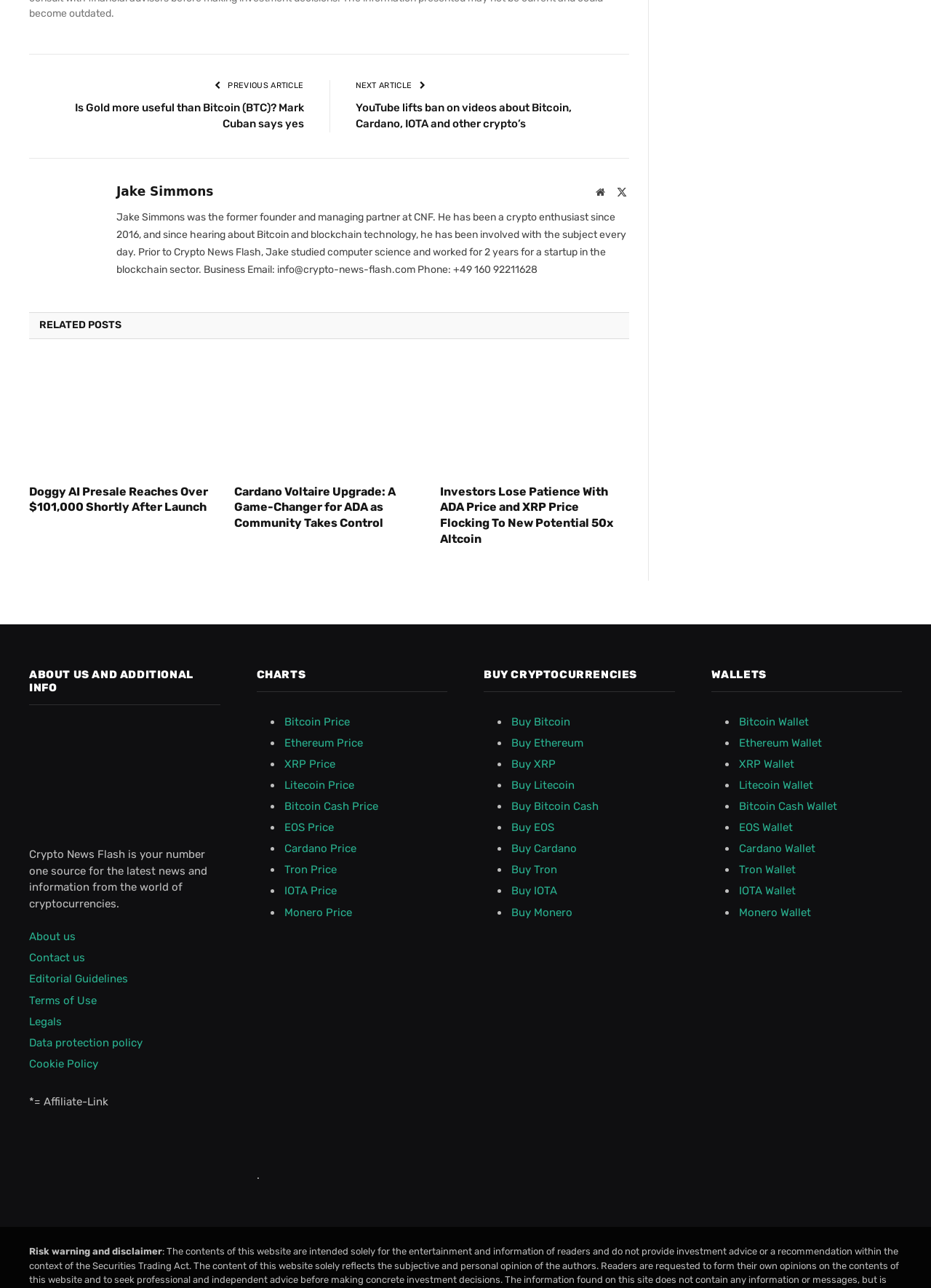Can you determine the bounding box coordinates of the area that needs to be clicked to fulfill the following instruction: "Click on the 'NEXT ARTICLE' button"?

[0.382, 0.063, 0.445, 0.07]